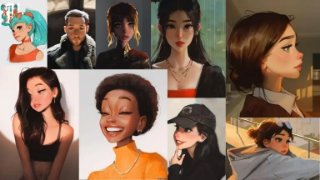Provide a thorough description of what you see in the image.

This captivating composition showcases a variety of digital illustrations representing diverse characters and emotions. The images range from playful and whimsical to modern and stylish, reflecting different facets of contemporary culture. Prominently featured are characters with distinctive hairstyles and outfits, contributing to their unique personalities.

In the top left corner, vibrant colors and bold outlines characterize a character with teal hair, drawing the eye with a playful expression. Nearby, an individual depicted in a jacket exudes a cool, confident vibe. The center of the collage highlights a joyful figure with a wide smile, embodying a sense of happiness and warmth, while other characters exhibit more contemplative expressions, offering a balance of emotions.

The layout emphasizes a mix of genders and styles, from casual to more polished appearances, illustrating the versatility of digital art in capturing human experiences. Each character's distinct features and backgrounds invite viewers to appreciate the artist's creativity and skill in bringing these figures to life, ultimately showcasing the breadth of digital illustration as a medium.